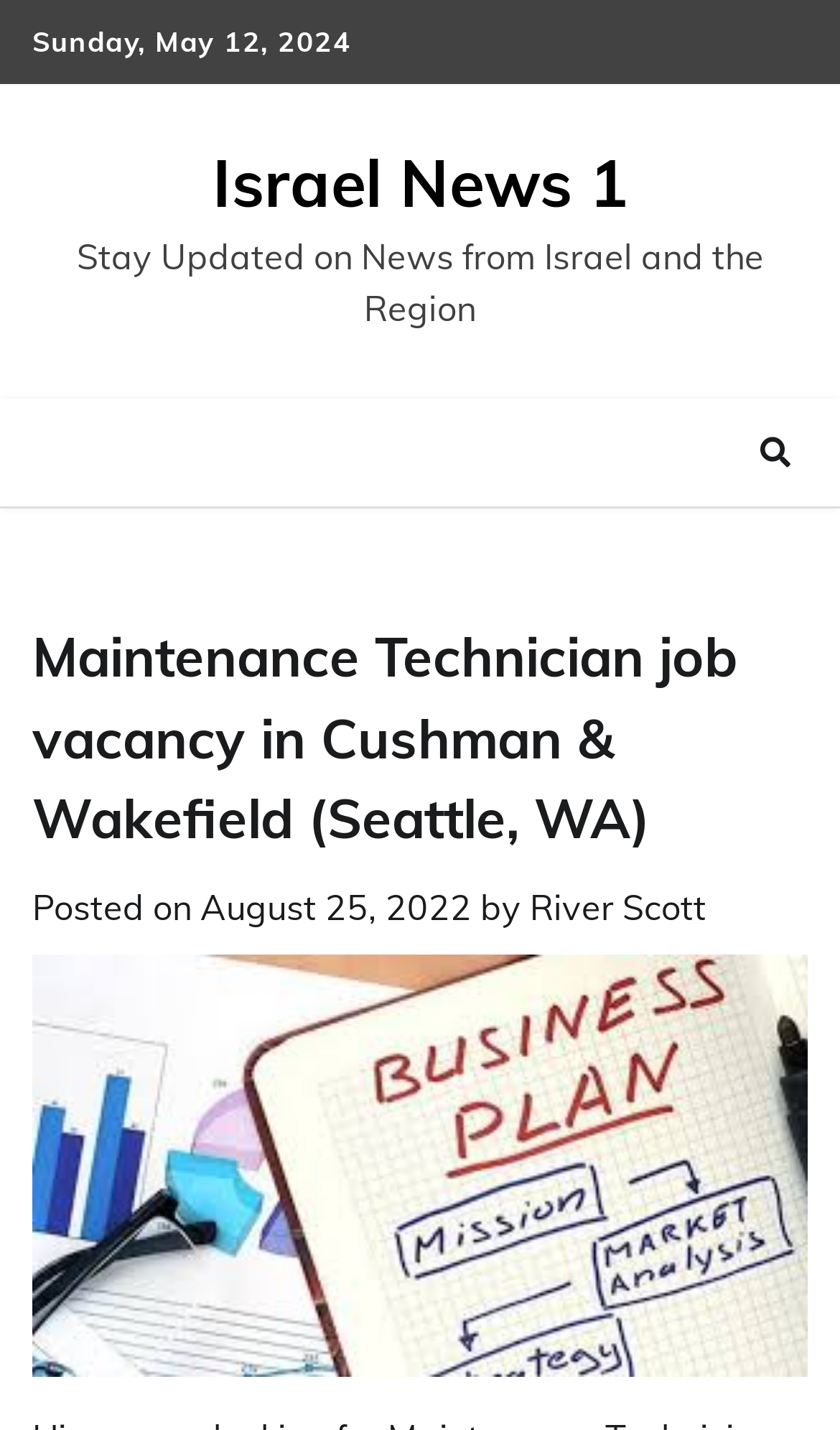Determine the main text heading of the webpage and provide its content.

Maintenance Technician job vacancy in Cushman & Wakefield (Seattle, WA)